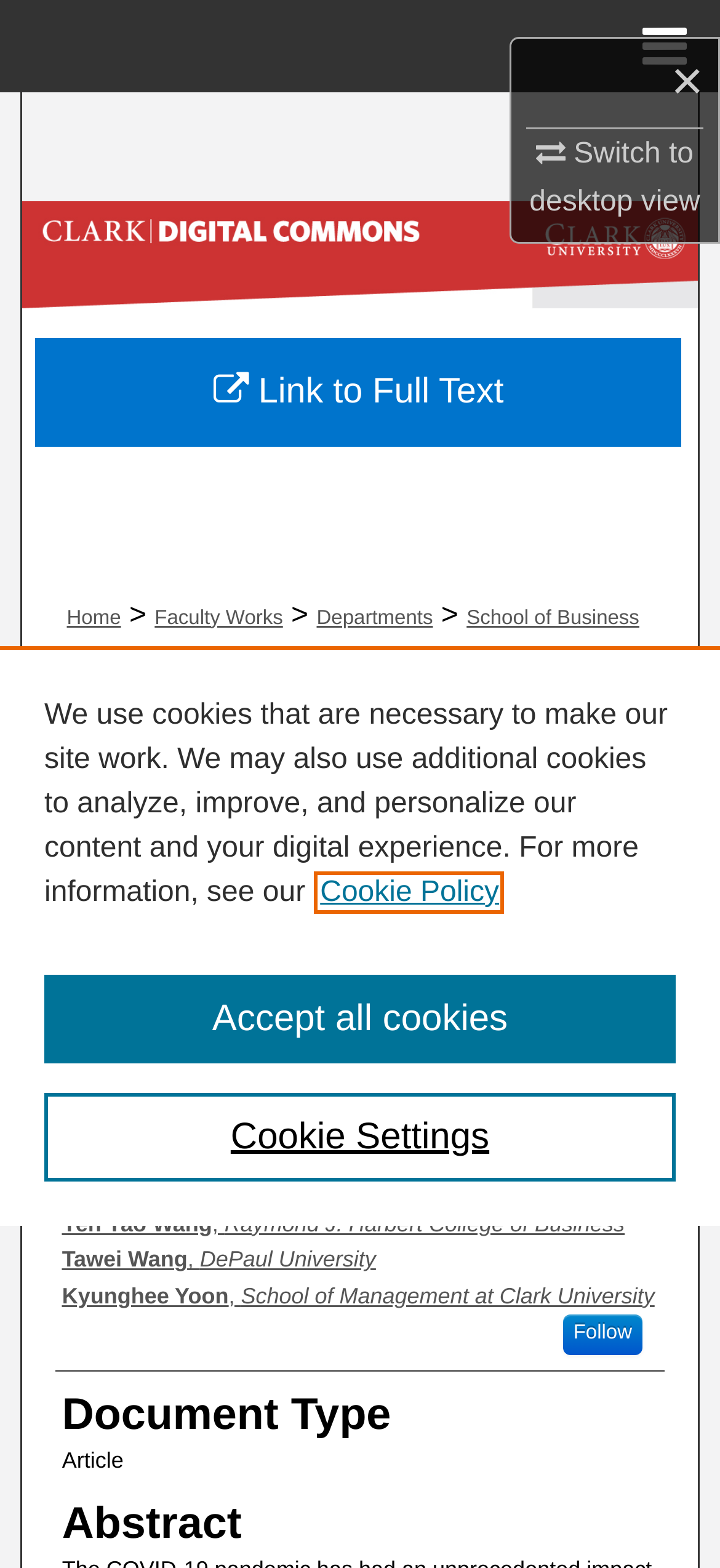Please locate the bounding box coordinates of the element that should be clicked to achieve the given instruction: "Link to Full Text".

[0.049, 0.173, 0.947, 0.243]